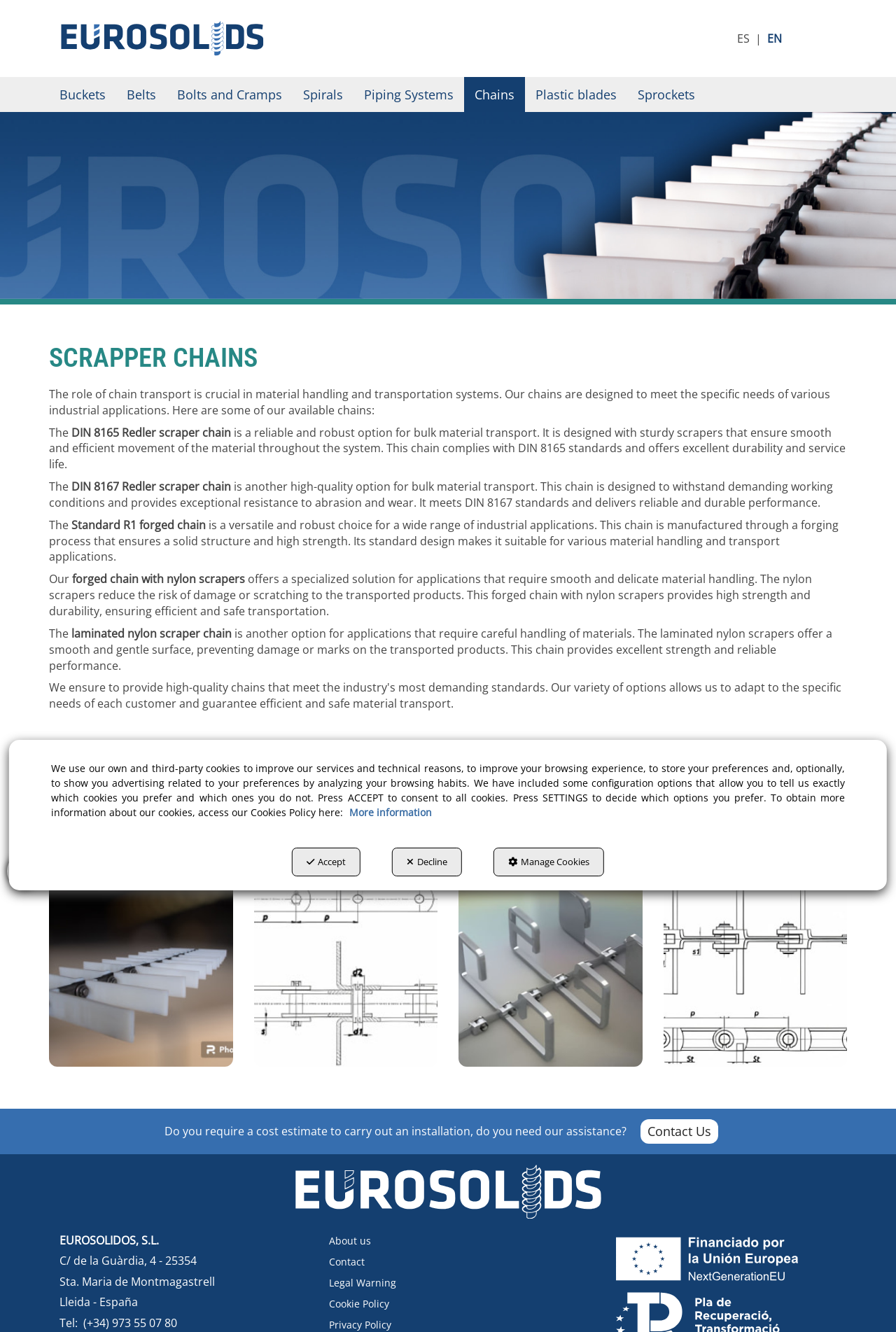What is the material of the scrapers in the forged chain?
Kindly offer a detailed explanation using the data available in the image.

The webpage states that the forged chain with nylon scrapers provides high strength and durability, ensuring efficient and safe transportation, and the nylon scrapers reduce the risk of damage or scratching to the transported products.